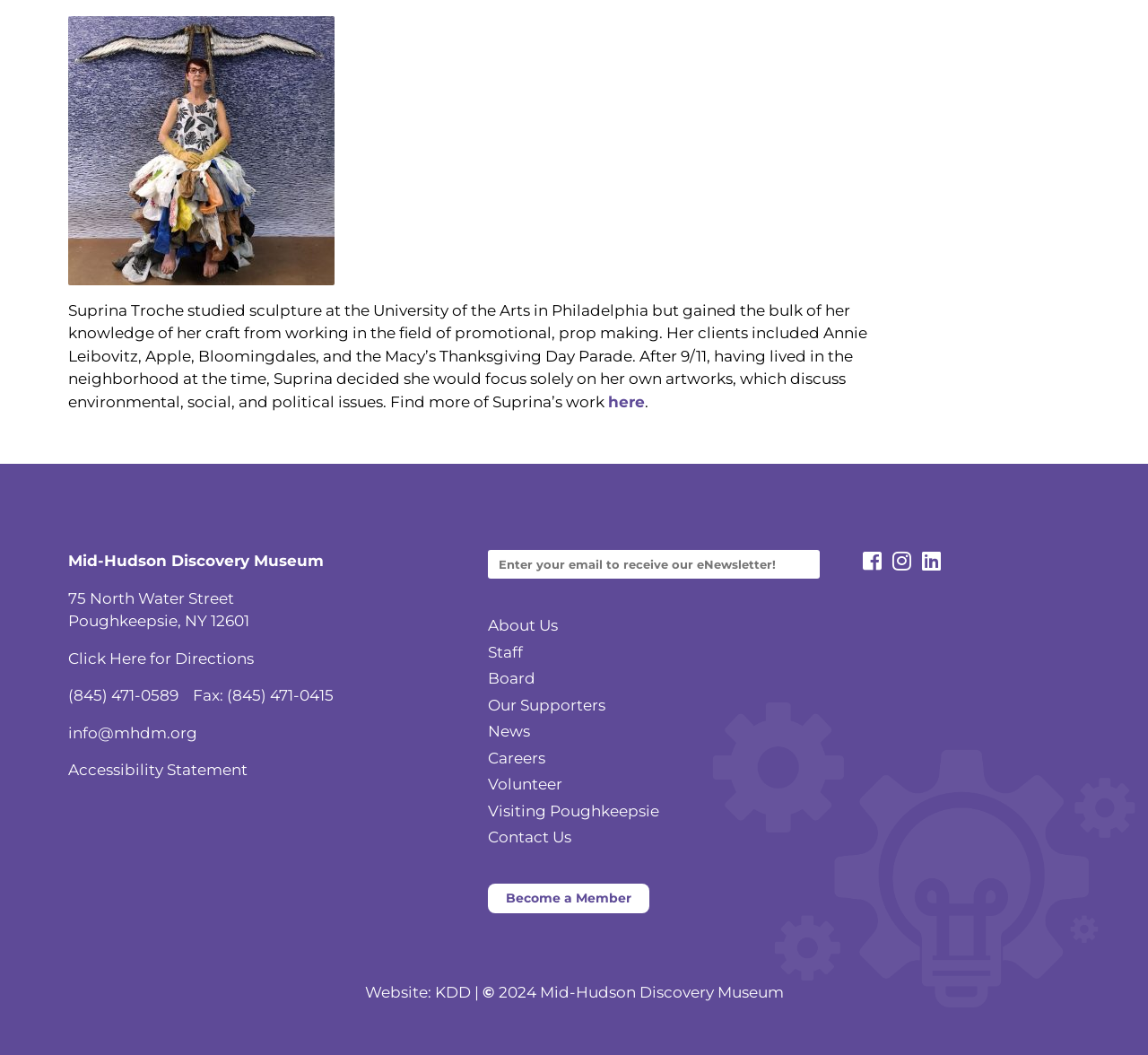Provide the bounding box coordinates of the HTML element described as: "Contact Us". The bounding box coordinates should be four float numbers between 0 and 1, i.e., [left, top, right, bottom].

[0.425, 0.785, 0.498, 0.802]